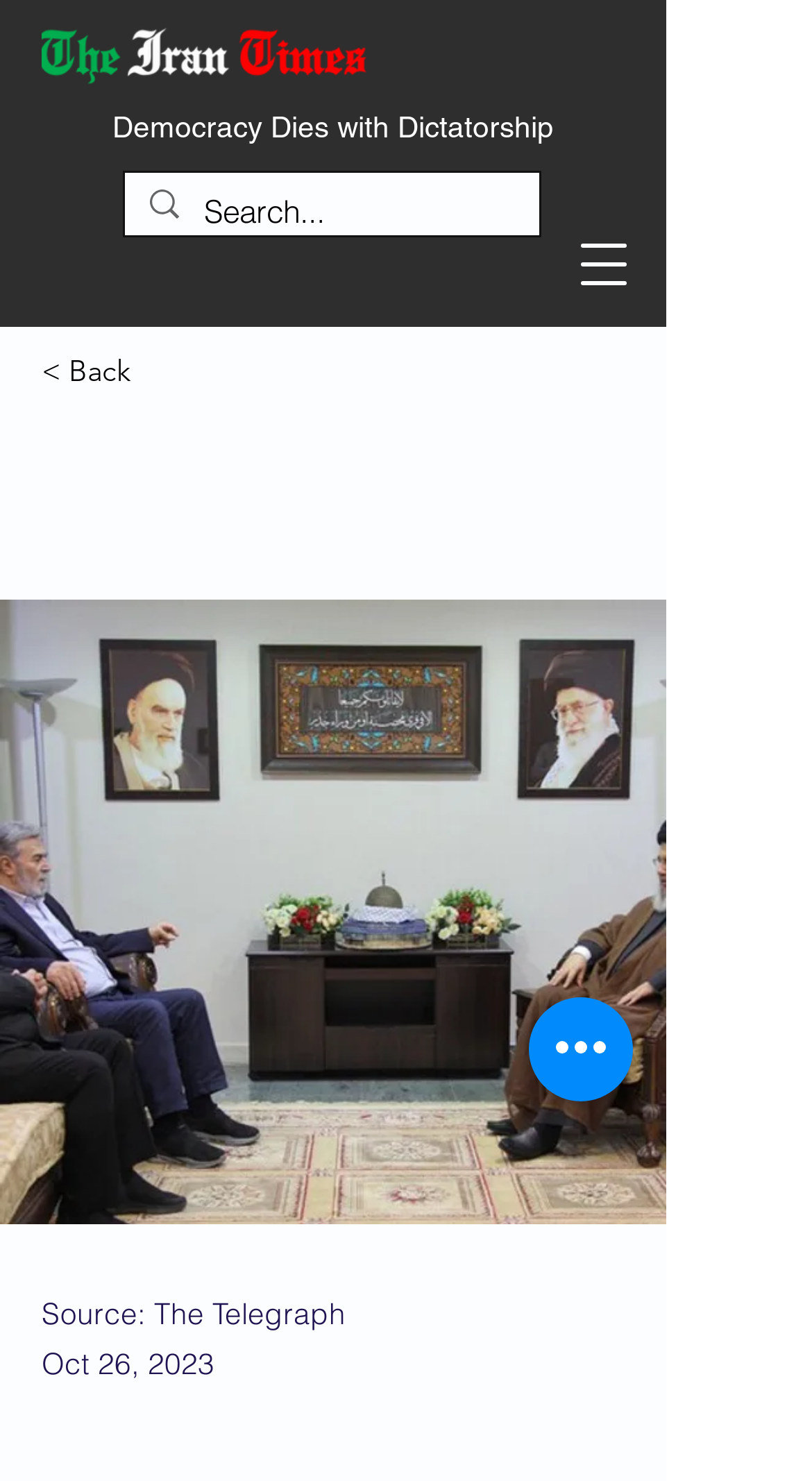Provide your answer to the question using just one word or phrase: What is the date of the article?

Oct 26, 2023